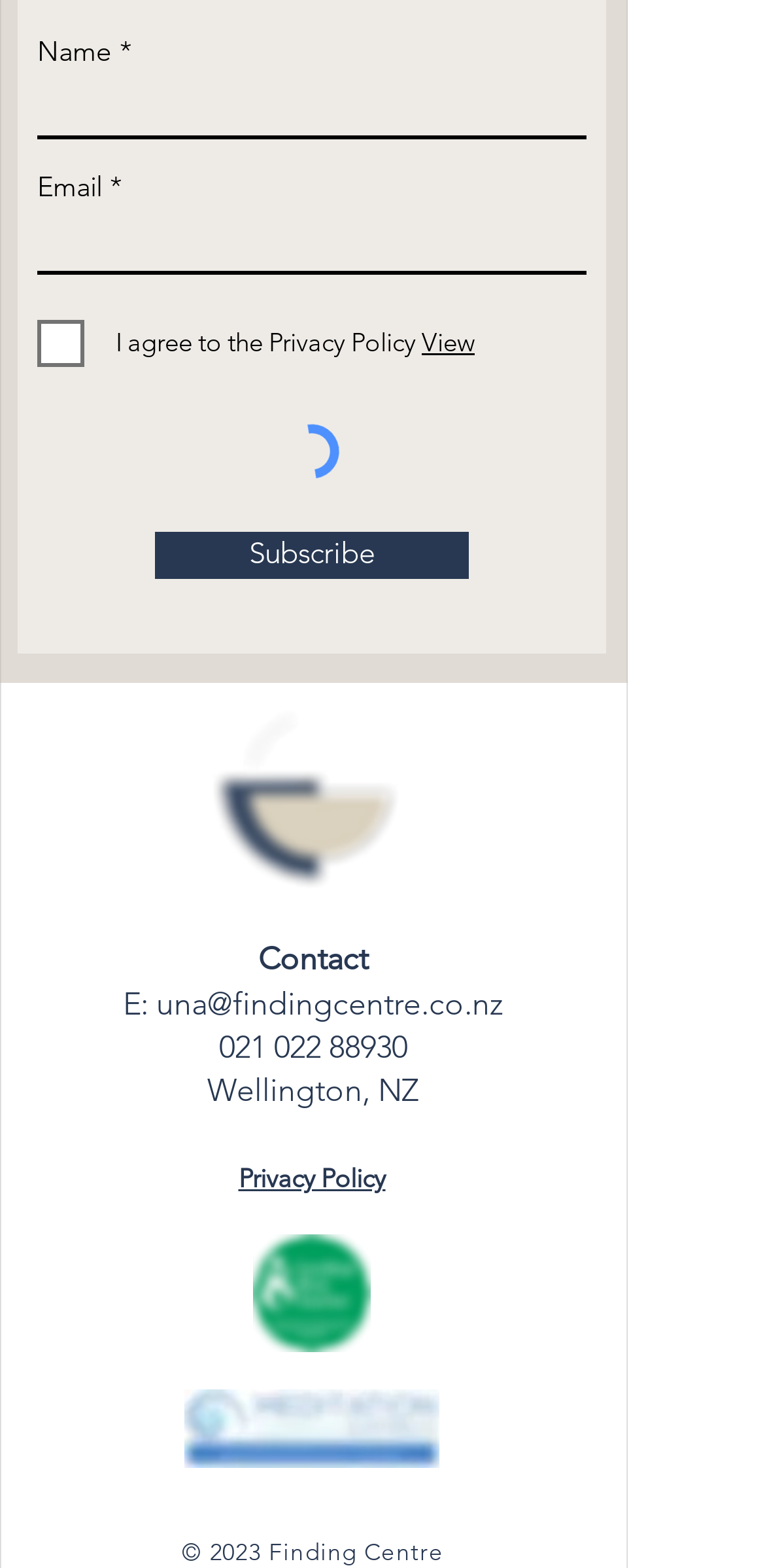Please answer the following query using a single word or phrase: 
What is the purpose of the checkbox?

To agree to the Privacy Policy